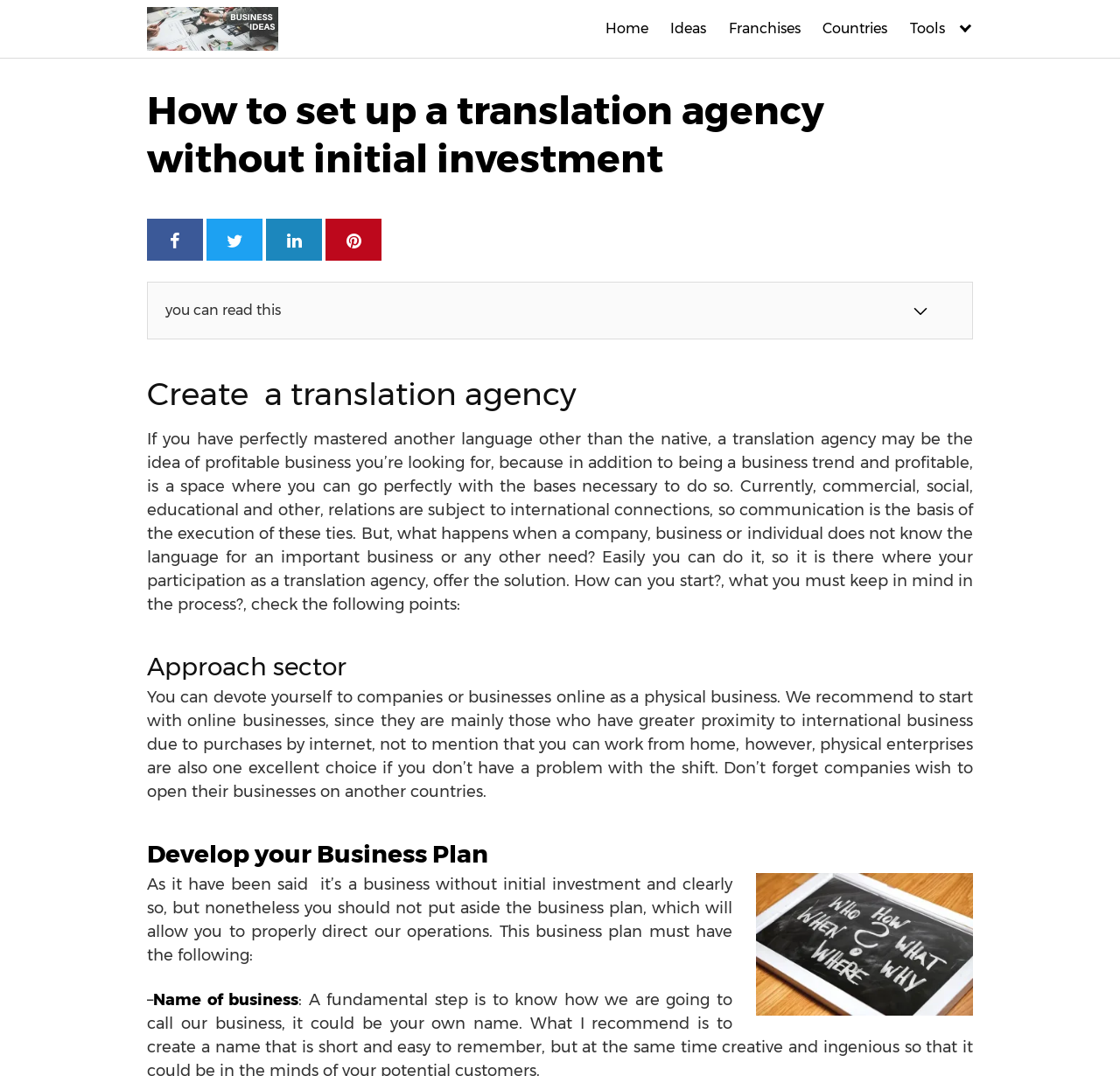Please provide a detailed answer to the question below based on the screenshot: 
What is essential for directing operations in a translation agency?

The webpage emphasizes the importance of having a business plan, which will allow for properly directing operations, even though it's a business without initial investment.